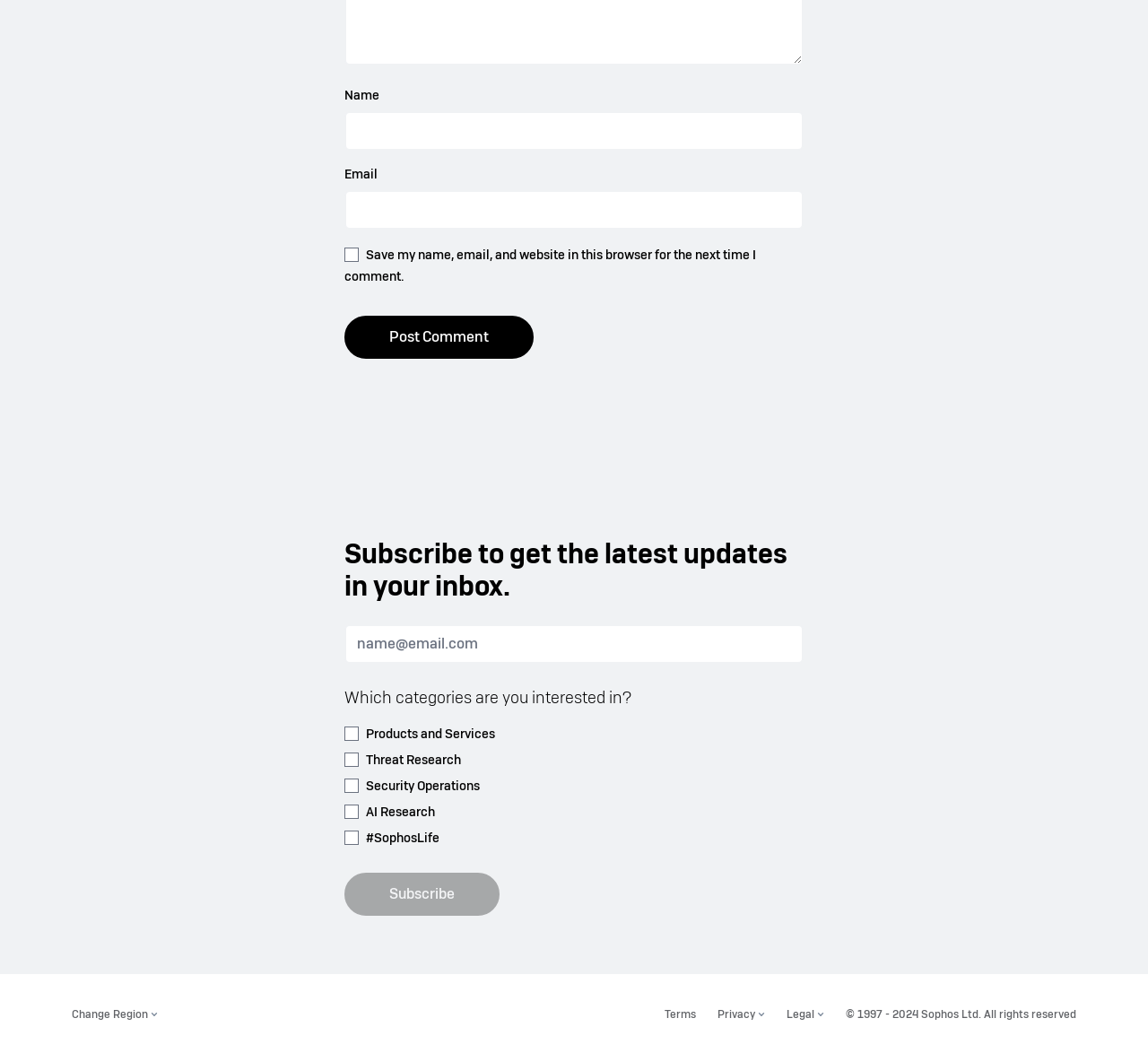What is the purpose of the 'Change Region' link?
Look at the image and respond with a one-word or short-phrase answer.

To change region settings